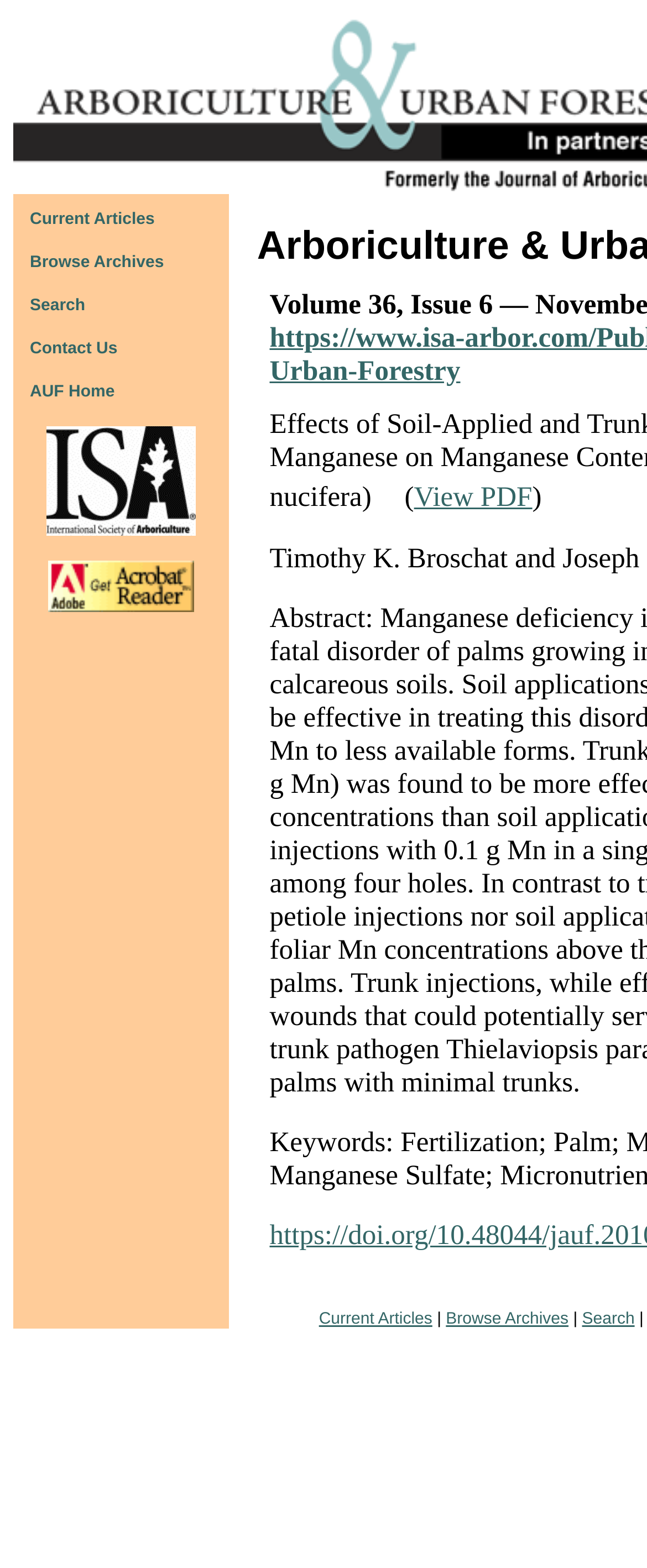Utilize the details in the image to give a detailed response to the question: How many links are in the top navigation bar?

I counted the number of links in the top navigation bar, which includes 'Current Articles', 'Browse Archives', 'Search', 'Contact Us', 'AUF Home', and 'Get Acrobat Reader'.